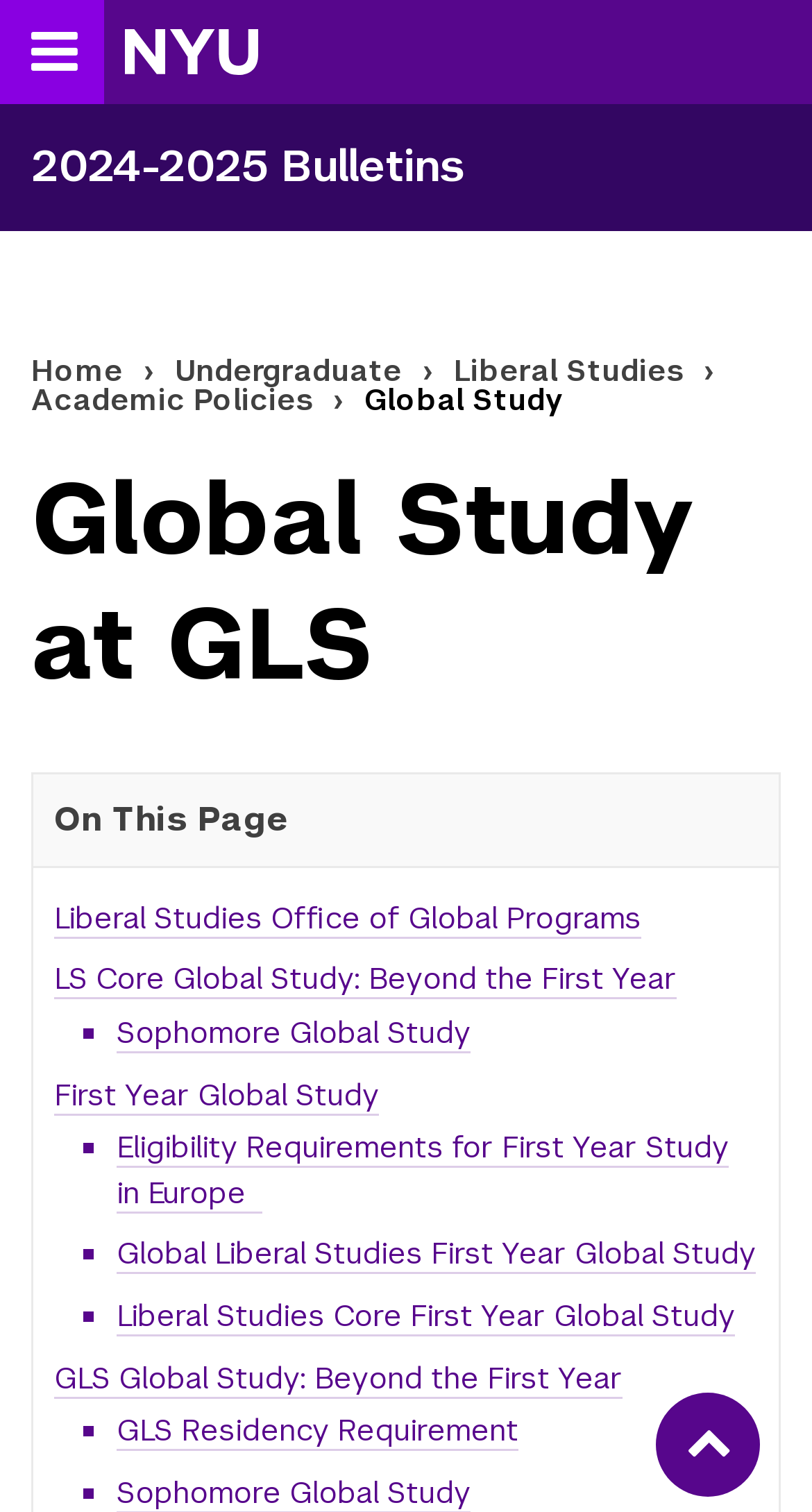Please determine and provide the text content of the webpage's heading.

Global Study at GLS